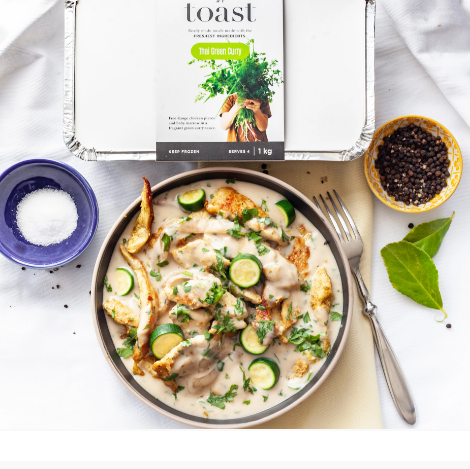Generate a descriptive account of all visible items and actions in the image.

This appetizing image showcases a vibrant dish of Thai Green Curry, artfully presented in a round bowl. The curry features tender pieces of chicken, adorned with fresh, sliced zucchini and a sprinkle of chopped cilantro, all immersed in a creamy, flavorful sauce. Accompanying the dish is a packaging box labeled "Thai Green Curry," prominently displaying the brand "toast" at the top, along with a depiction of fresh herbs—indicative of the dish's fresh ingredients. The scene is completed with a small blue bowl of salt and a dish of whole peppercorns, enhancing the culinary ambiance, while a green leaf adds a touch of freshness to the setting. This visually inviting arrangement highlights the dish's appeal as a hearty and delightful meal option, perfect for those looking to indulge in a comforting and flavorful experience.